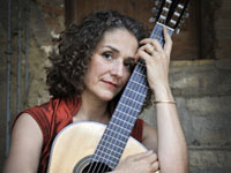What is the expression on the guitarist's face?
Please provide a comprehensive answer based on the visual information in the image.

The caption describes the guitarist's face as having a 'subtle expression of contemplation or reflection', which adds to the intimate and passionate atmosphere of the portrait.